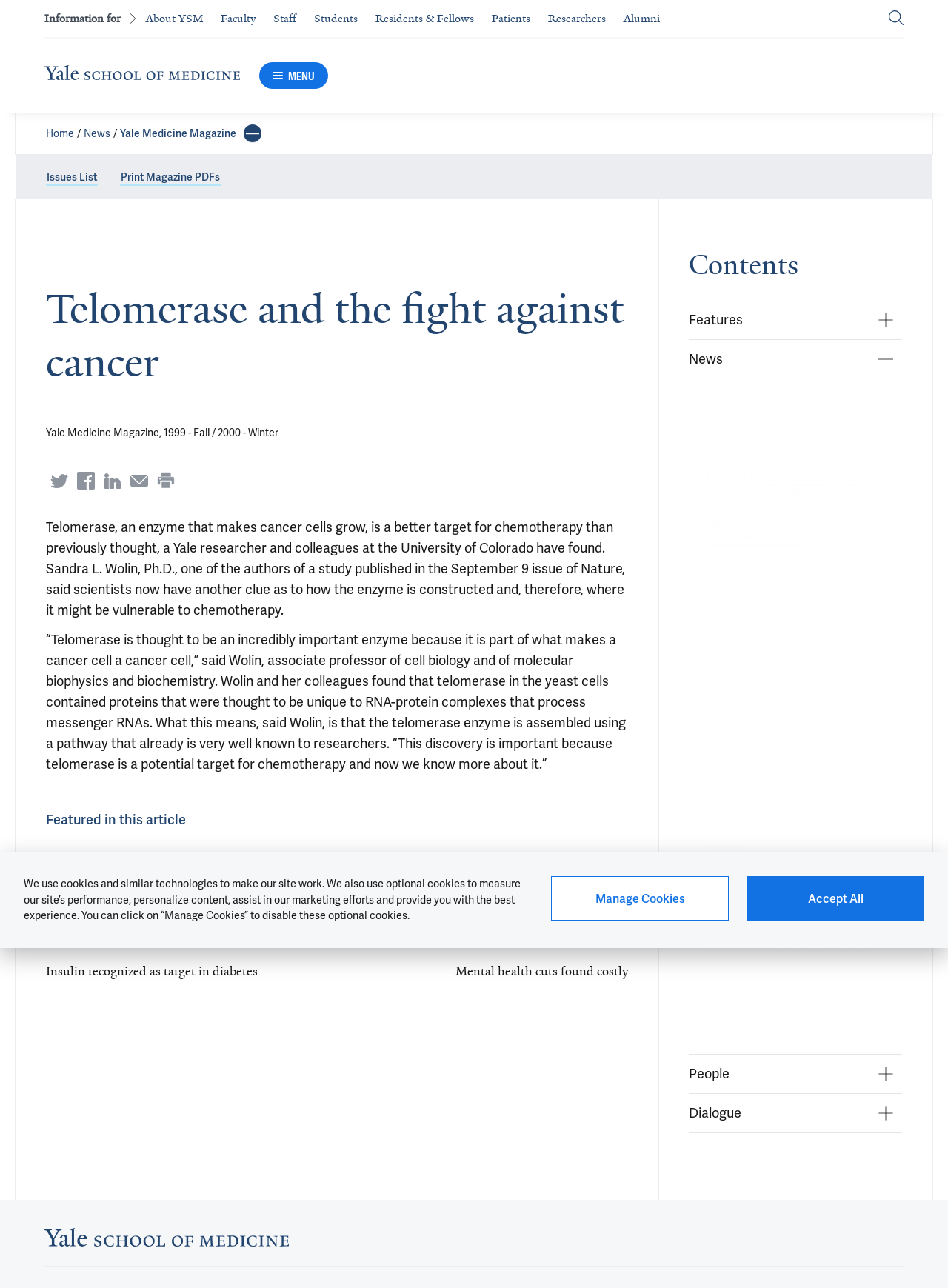What is the title of the article?
Provide a detailed and well-explained answer to the question.

I found the answer by looking at the heading element with the content 'Telomerase and the fight against cancer' inside the article element.